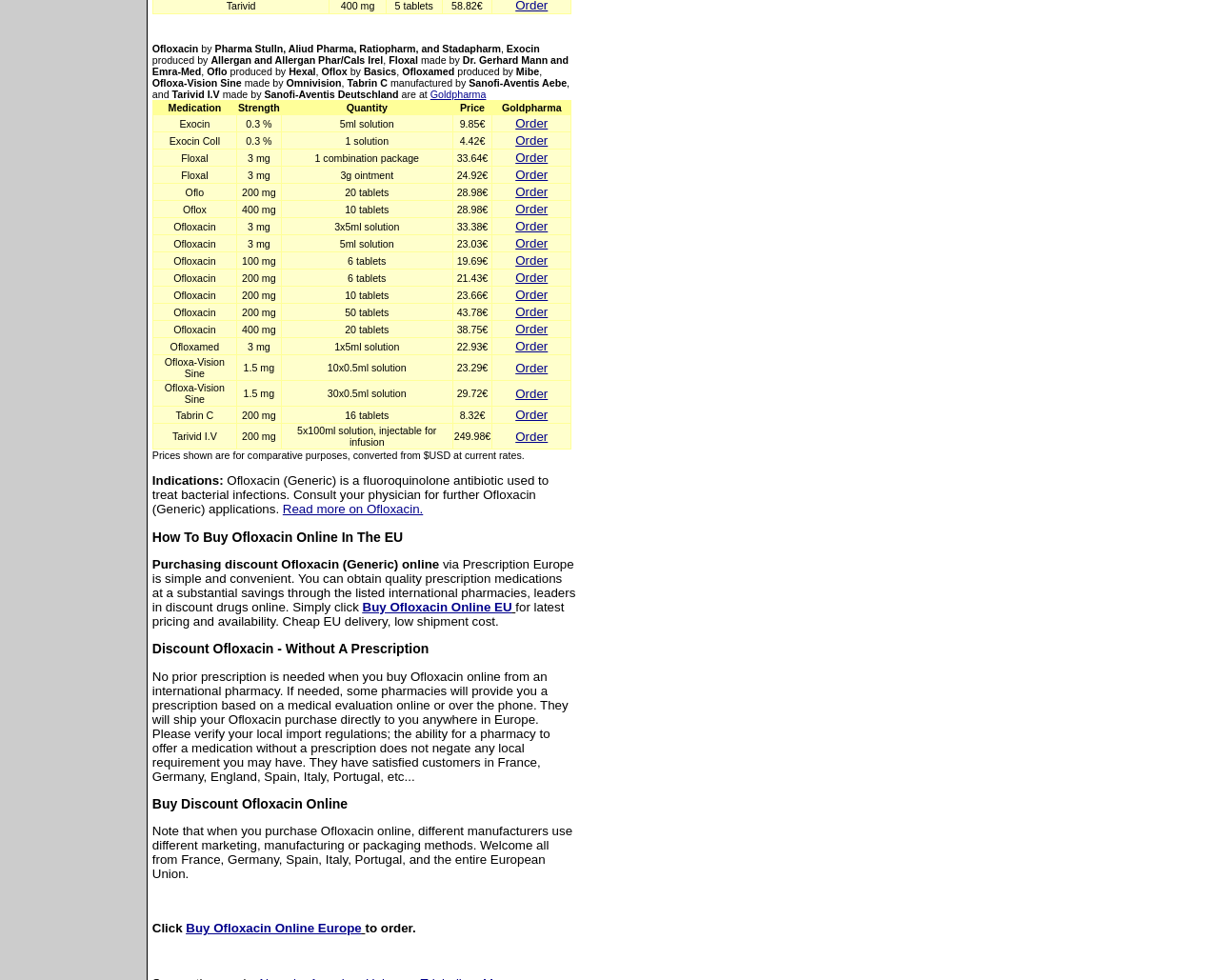Determine the bounding box coordinates for the UI element with the following description: "Buy Ofloxacin Online Europe". The coordinates should be four float numbers between 0 and 1, represented as [left, top, right, bottom].

[0.153, 0.94, 0.297, 0.954]